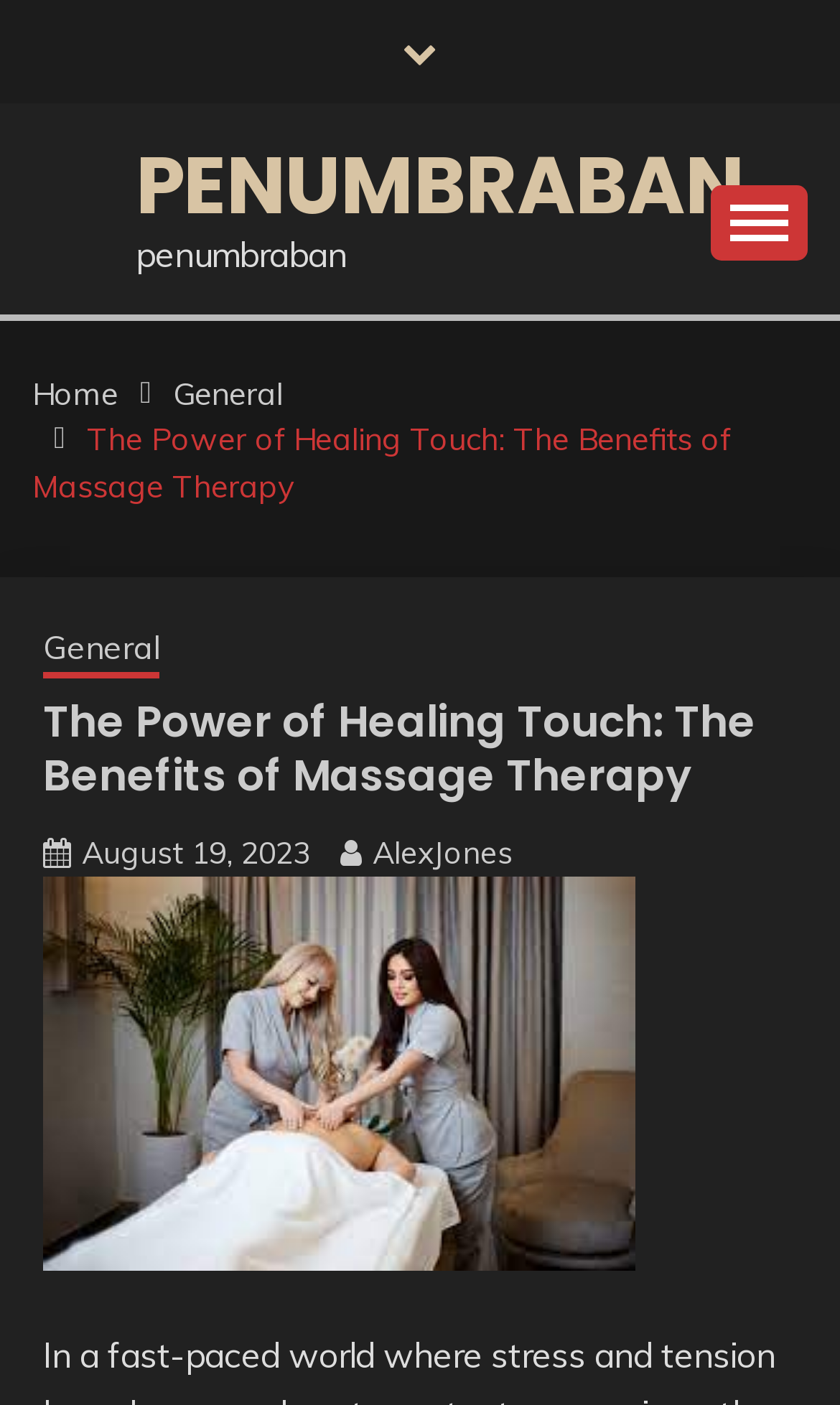Who is the author of the current article?
From the details in the image, answer the question comprehensively.

I found the author's name by looking at the links below the article title, where I saw a link 'AlexJones' which is likely to be the author of the current article.